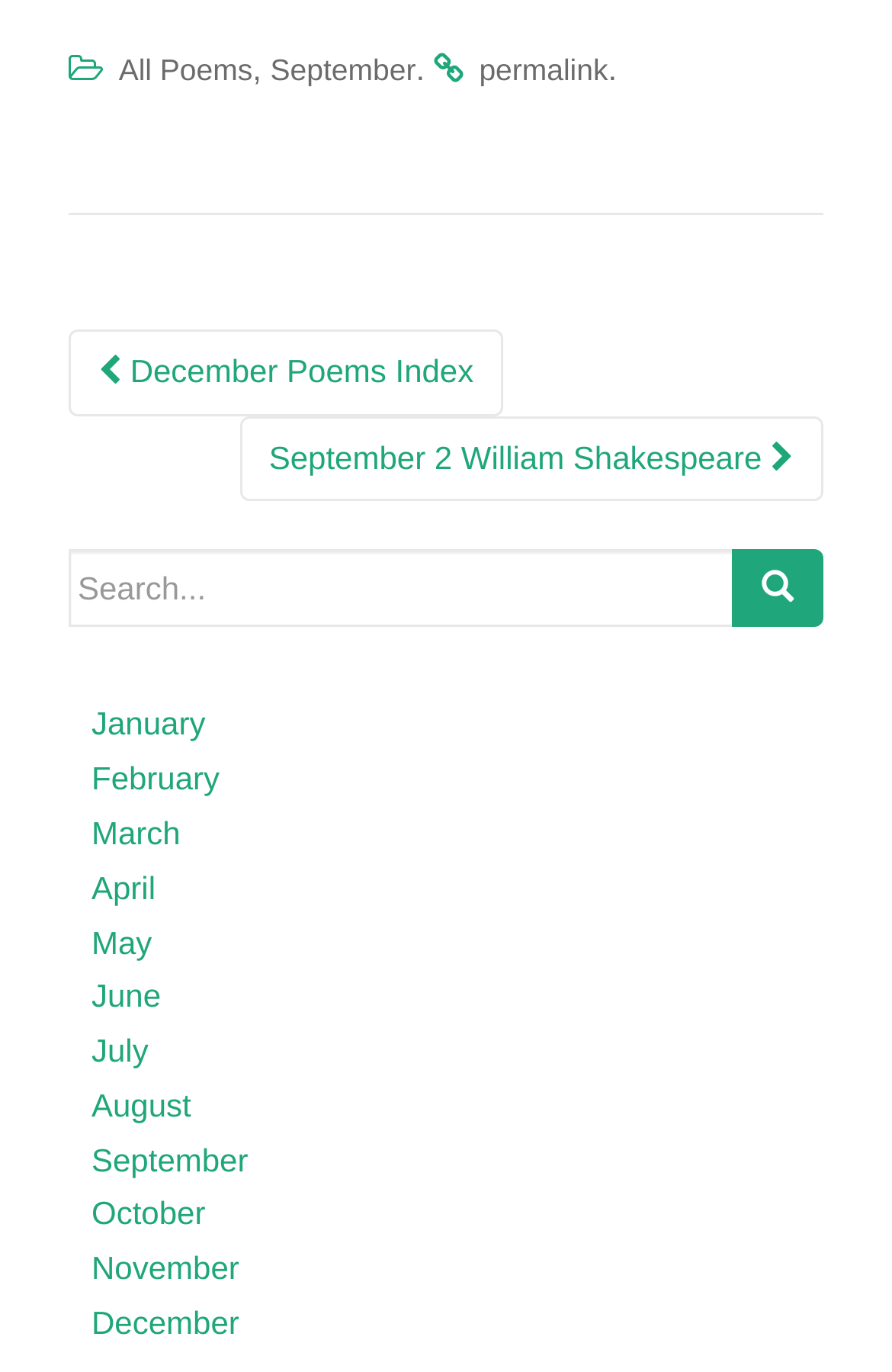Provide the bounding box coordinates of the HTML element this sentence describes: "June". The bounding box coordinates consist of four float numbers between 0 and 1, i.e., [left, top, right, bottom].

[0.103, 0.713, 0.18, 0.739]